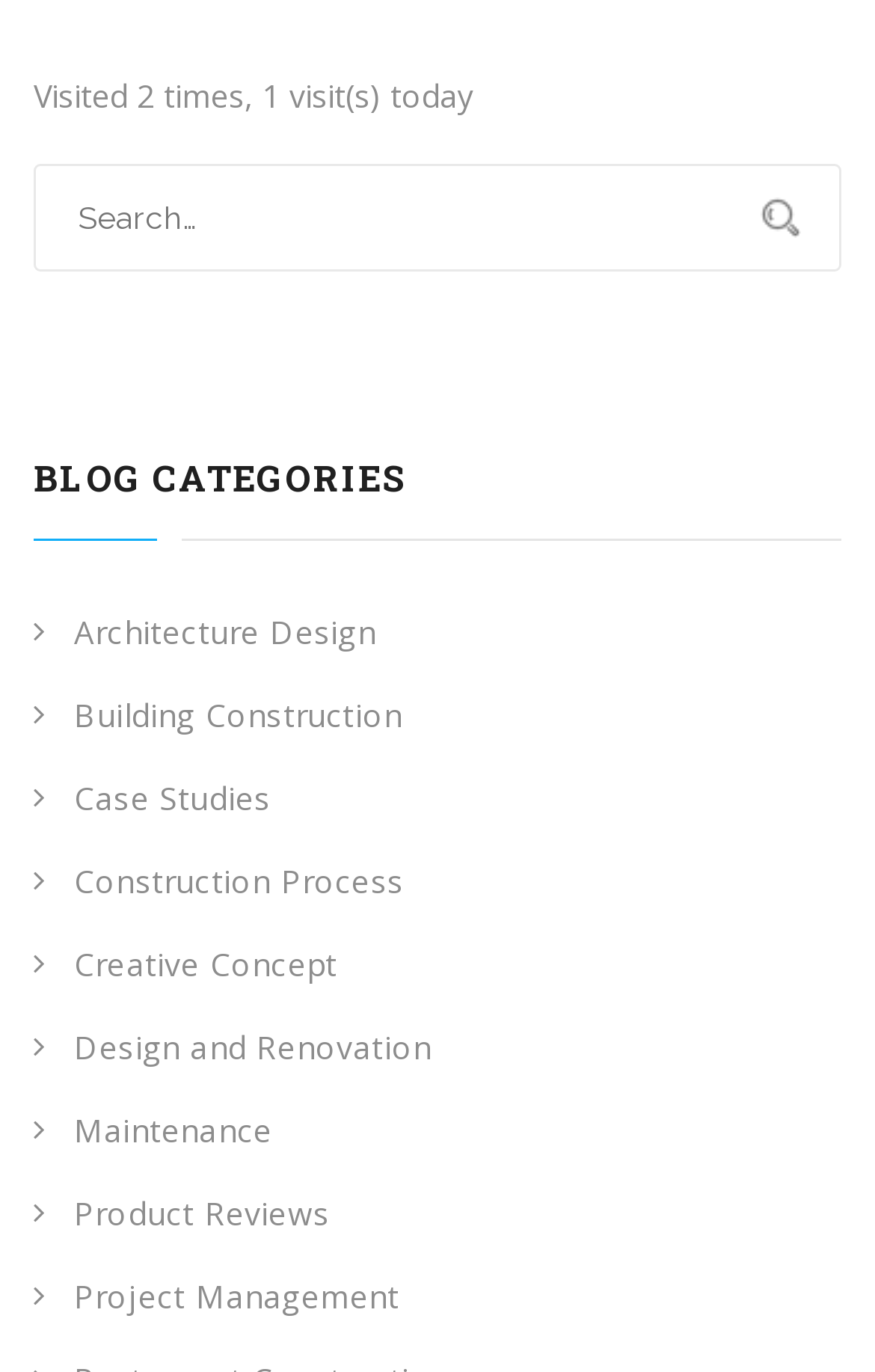Find the bounding box coordinates of the area to click in order to follow the instruction: "explore Case Studies".

[0.085, 0.566, 0.31, 0.597]